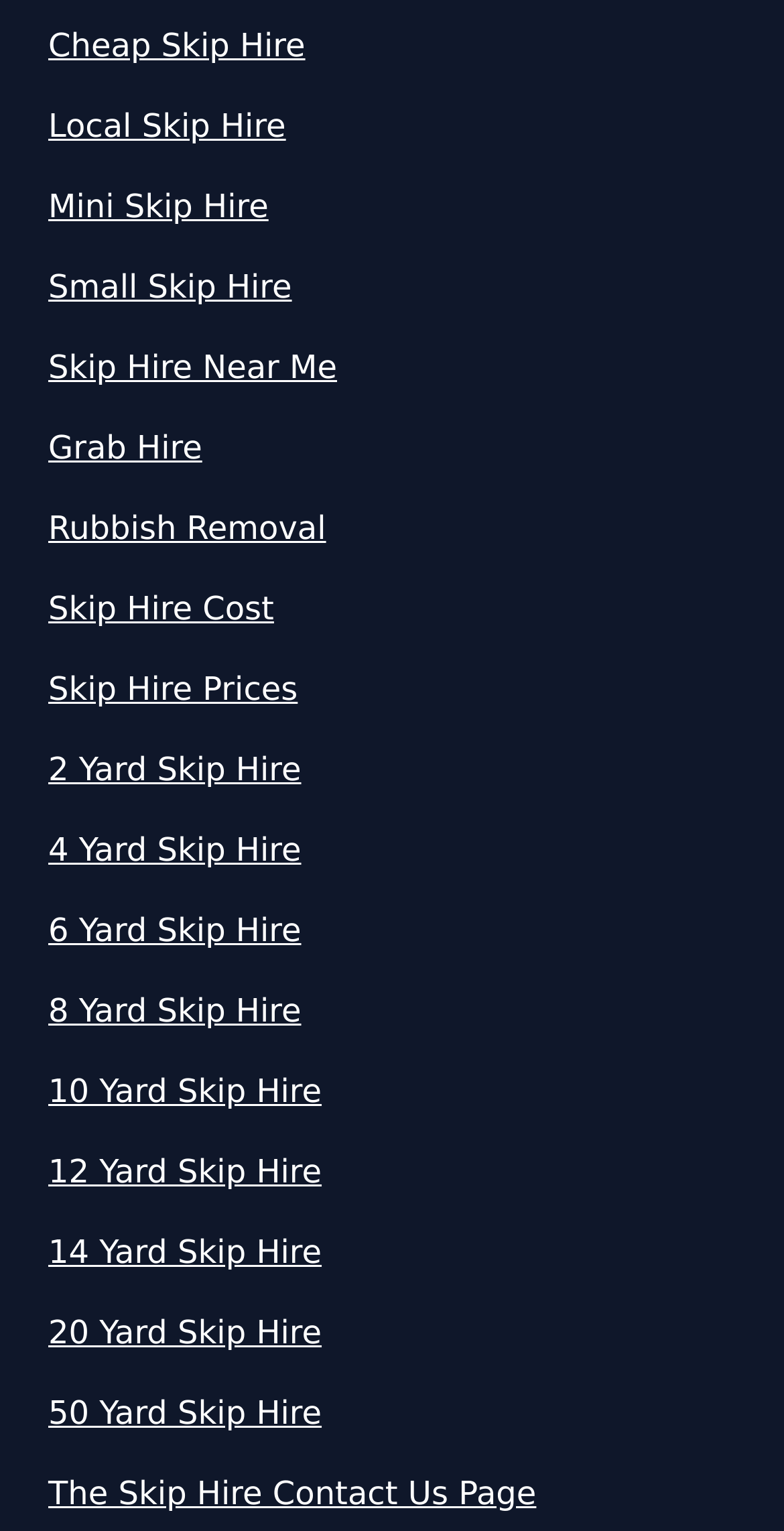Locate the bounding box coordinates of the element to click to perform the following action: 'Contact The Skip Hire'. The coordinates should be given as four float values between 0 and 1, in the form of [left, top, right, bottom].

[0.062, 0.96, 0.938, 0.992]